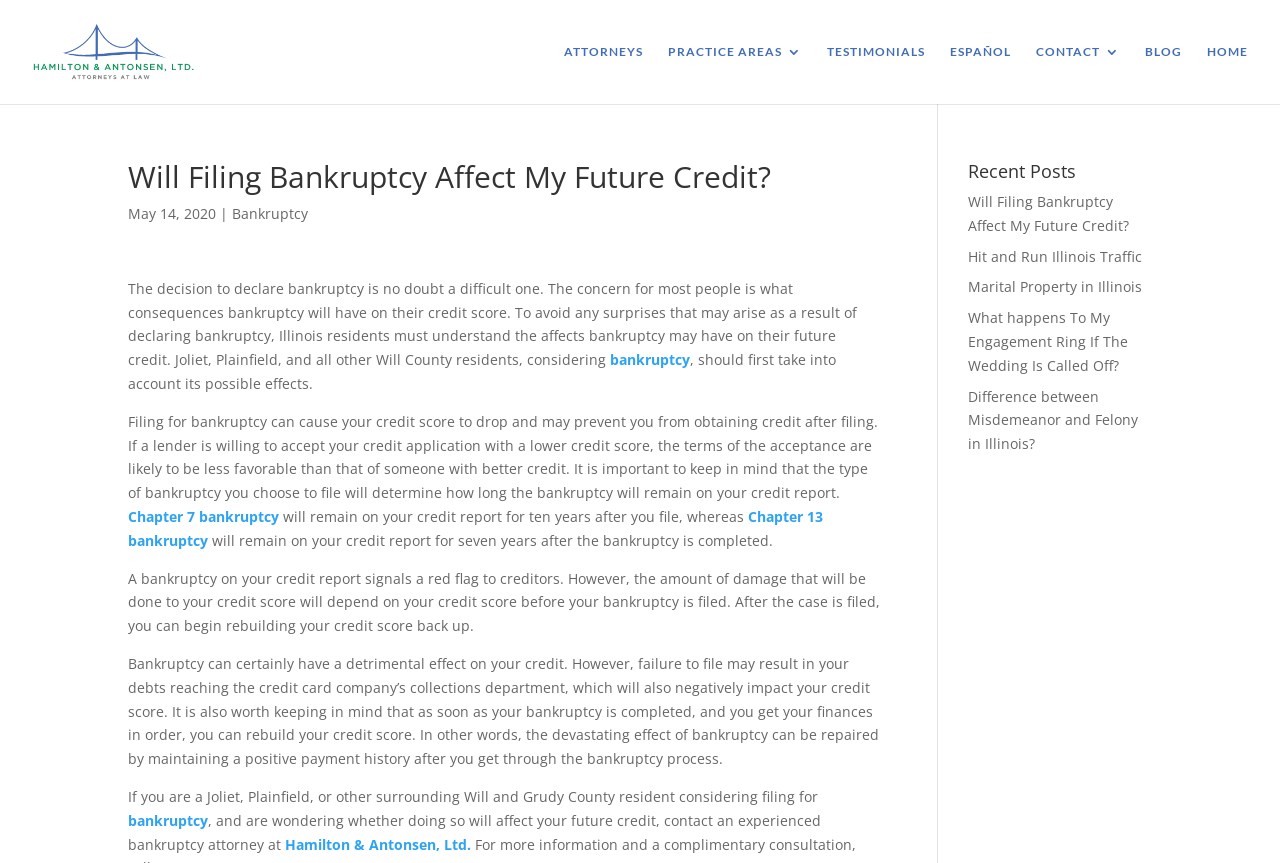Please locate the bounding box coordinates of the element that should be clicked to complete the given instruction: "Read the 'Will Filing Bankruptcy Affect My Future Credit?' article".

[0.1, 0.188, 0.689, 0.234]